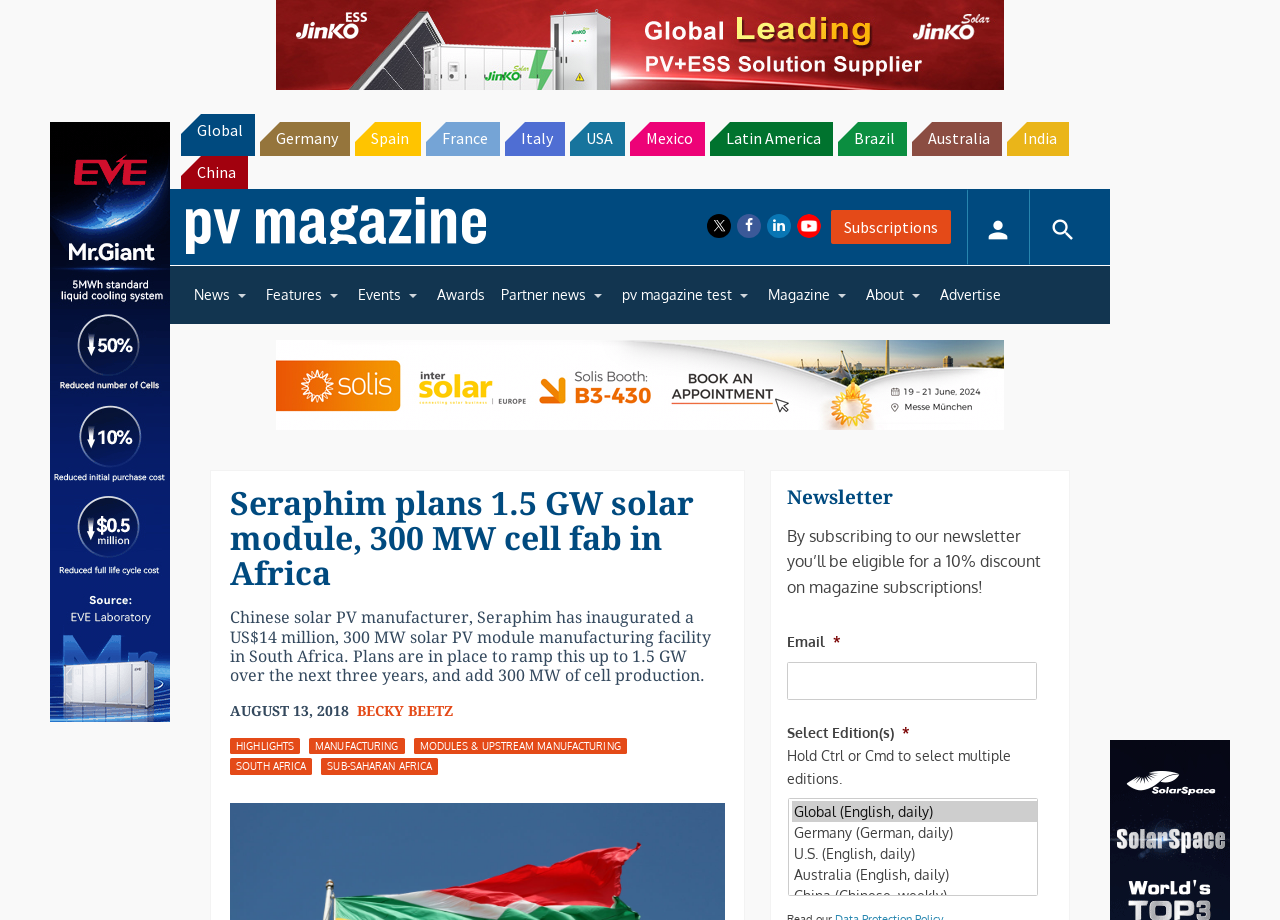Offer a meticulous description of the webpage's structure and content.

This webpage is about Seraphim, a Chinese solar PV manufacturer, and its plans to establish a solar module manufacturing facility in South Africa. The facility will have an initial capacity of 300 MW and is expected to be ramped up to 1.5 GW over the next three years, with an additional 300 MW of cell production.

At the top of the page, there are two advertisements, one on the left and one on the right. Below these ads, there is a row of links to different regions, including Global, Germany, Spain, France, Italy, USA, Mexico, Latin America, Brazil, Australia, India, and China.

To the left of the page, there is a section with links to various categories, including News, Features, Events, Awards, Partner news, pv magazine test, Magazine, About, and Advertise. There is also a link to pv magazine - Photovoltaics Markets and Technology, accompanied by an image.

In the main content area, there is a heading that reads "Seraphim plans 1.5 GW solar module, 300 MW cell fab in Africa". Below this heading, there is a paragraph of text that summarizes the plans of Seraphim. The text is followed by the date and time of the article, "Monday, August 13, 2018, 2:43 pm", and the author's name, "BECKY BEETZ".

On the right side of the page, there are several links to related topics, including HIGHLIGHTS, MANUFACTURING, MODULES & UPSTREAM MANUFACTURING, SOUTH AFRICA, and SUB-SAHARAN AFRICA.

Further down the page, there is a section dedicated to the newsletter. It has a heading that reads "Newsletter" and a paragraph of text that describes the benefits of subscribing to the newsletter. There is also a form to input an email address and select editions to subscribe to.

Overall, the webpage is well-organized and easy to navigate, with clear headings and concise text.